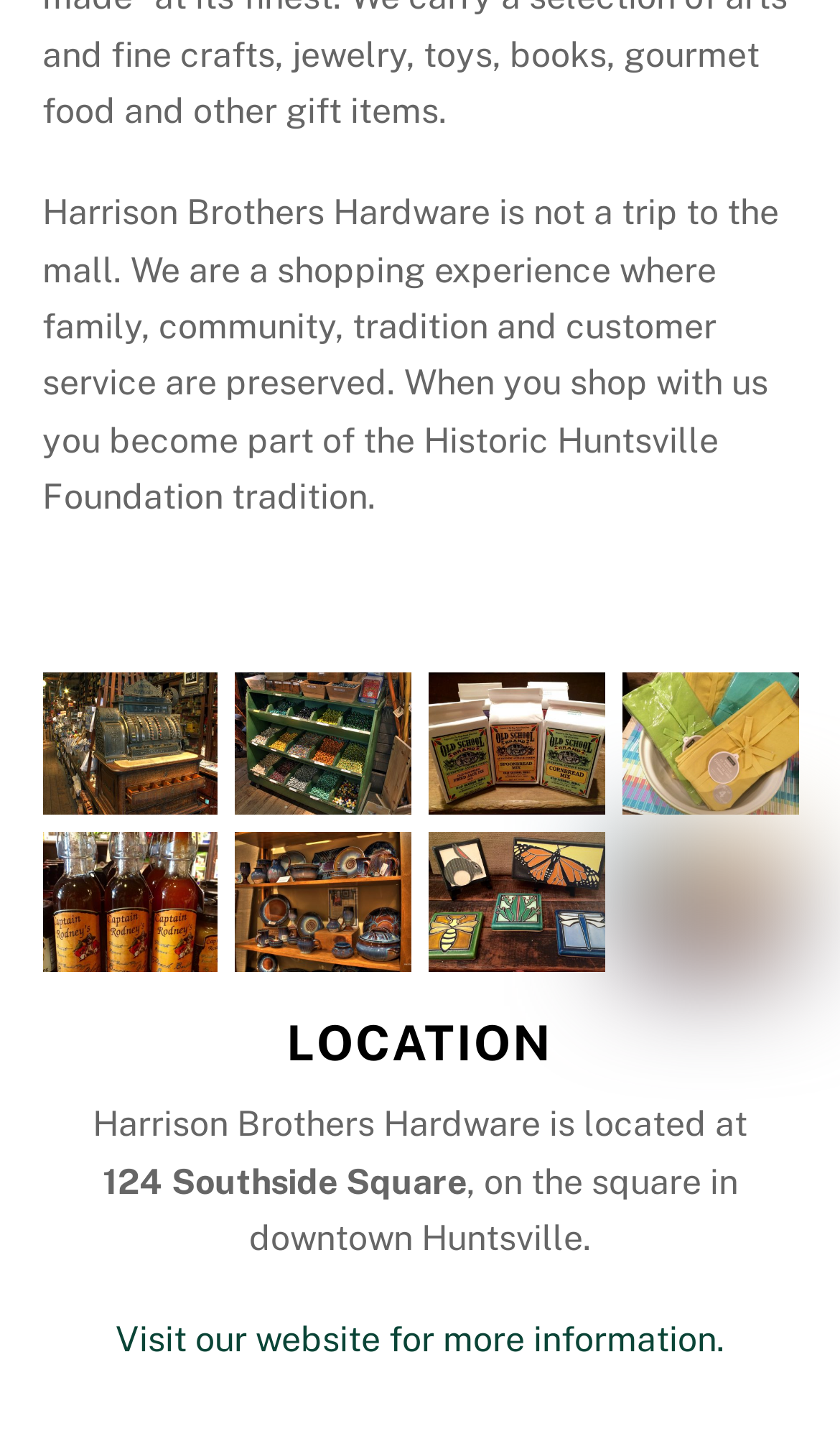Locate the bounding box coordinates of the item that should be clicked to fulfill the instruction: "Get Fakespot on Apple App Store".

None